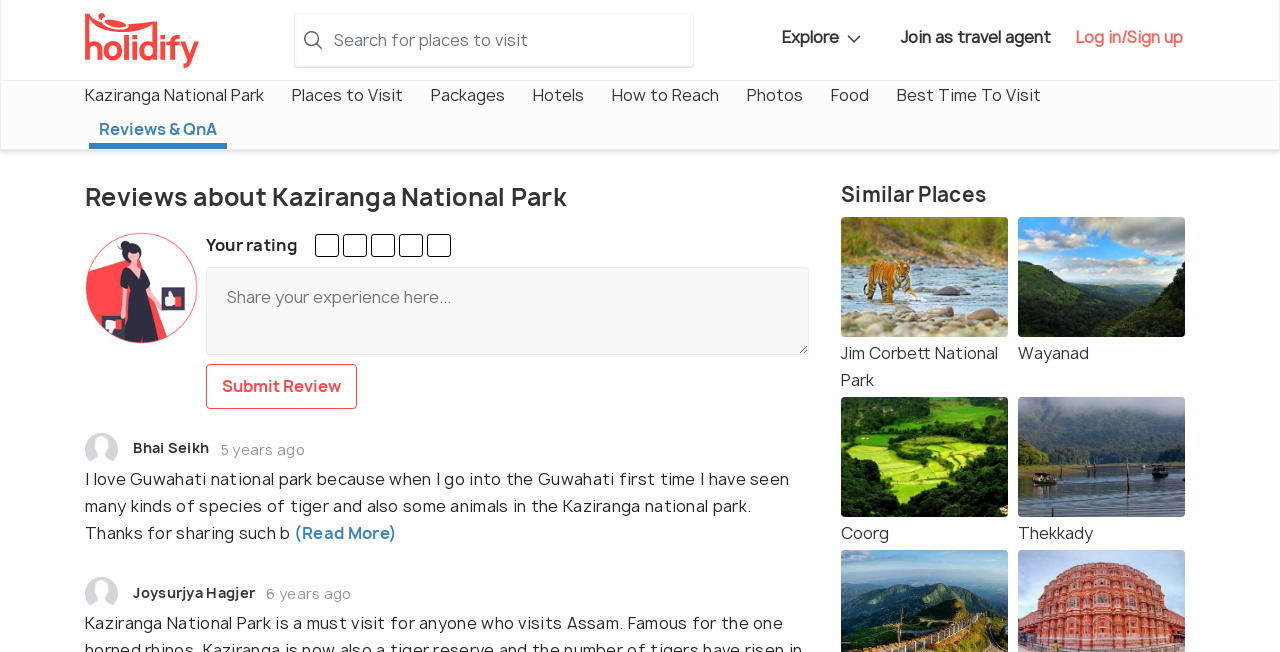Provide the bounding box coordinates of the section that needs to be clicked to accomplish the following instruction: "Search for a place."

[0.23, 0.019, 0.542, 0.104]